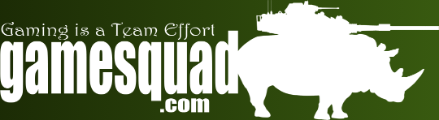What is the tagline of GameSquad Forums?
Based on the image, please offer an in-depth response to the question.

The tagline is 'Gaming is a Team Effort', which is stated in the caption as being above the text of the website name, emphasizing the community-driven nature of the gaming forum.